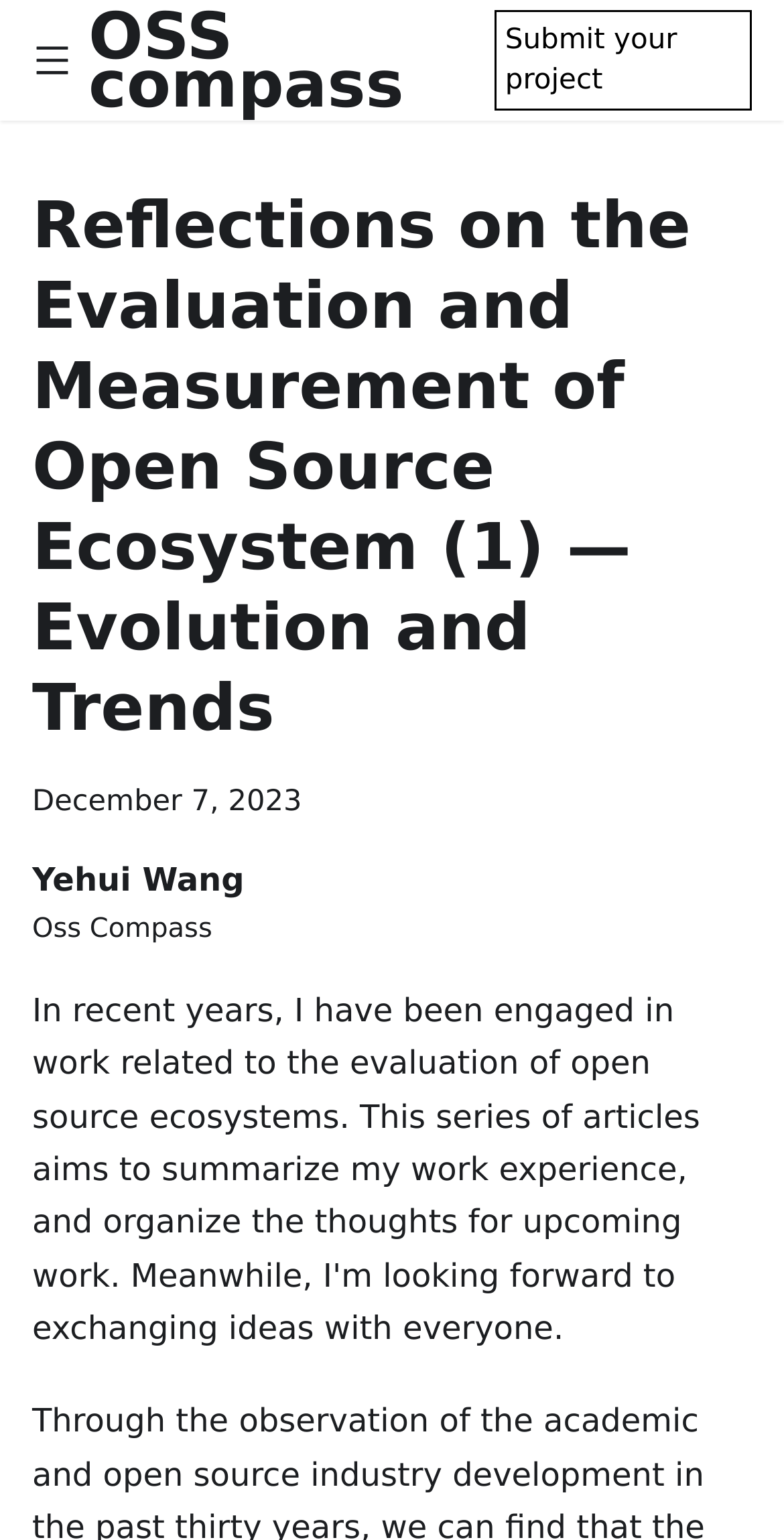Give an extensive and precise description of the webpage.

The webpage appears to be a blog post or article titled "Reflections on the Evaluation and Measurement of Open Source Ecosystem (1) — Evolution and Trends" on a platform called OSS compass. 

At the top of the page, there is a header section that spans the entire width. Within this section, there is a small image located near the left edge, followed by a heading that reads "OSS compass" and a link to "Submit your project" on the right side. 

Below the header section, there is a main heading that takes up most of the width, which is the title of the article. Underneath the title, there is a timestamp indicating that the article was published on December 7, 2023. The author's name, "Yehui Wang", is displayed below the timestamp, followed by the text "Oss Compass".